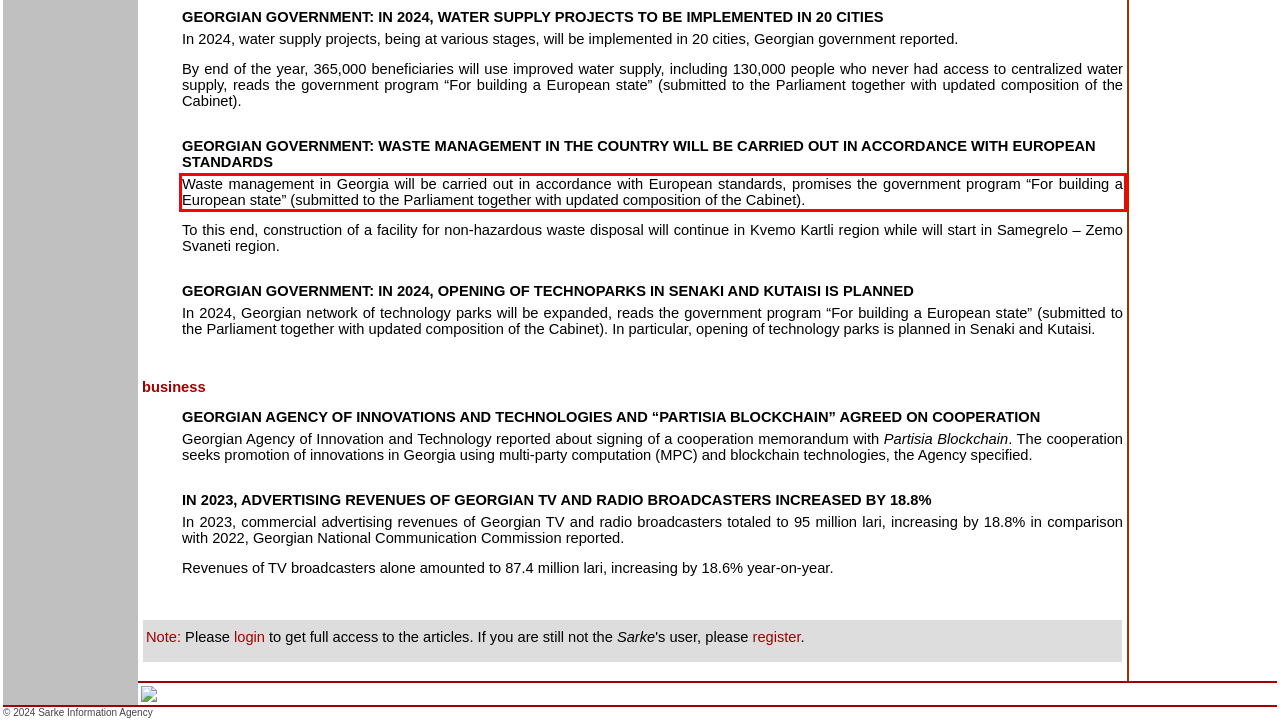Locate the red bounding box in the provided webpage screenshot and use OCR to determine the text content inside it.

Waste management in Georgia will be carried out in accordance with European standards, promises the government program “For building a European state” (submitted to the Parliament together with updated composition of the Cabinet).